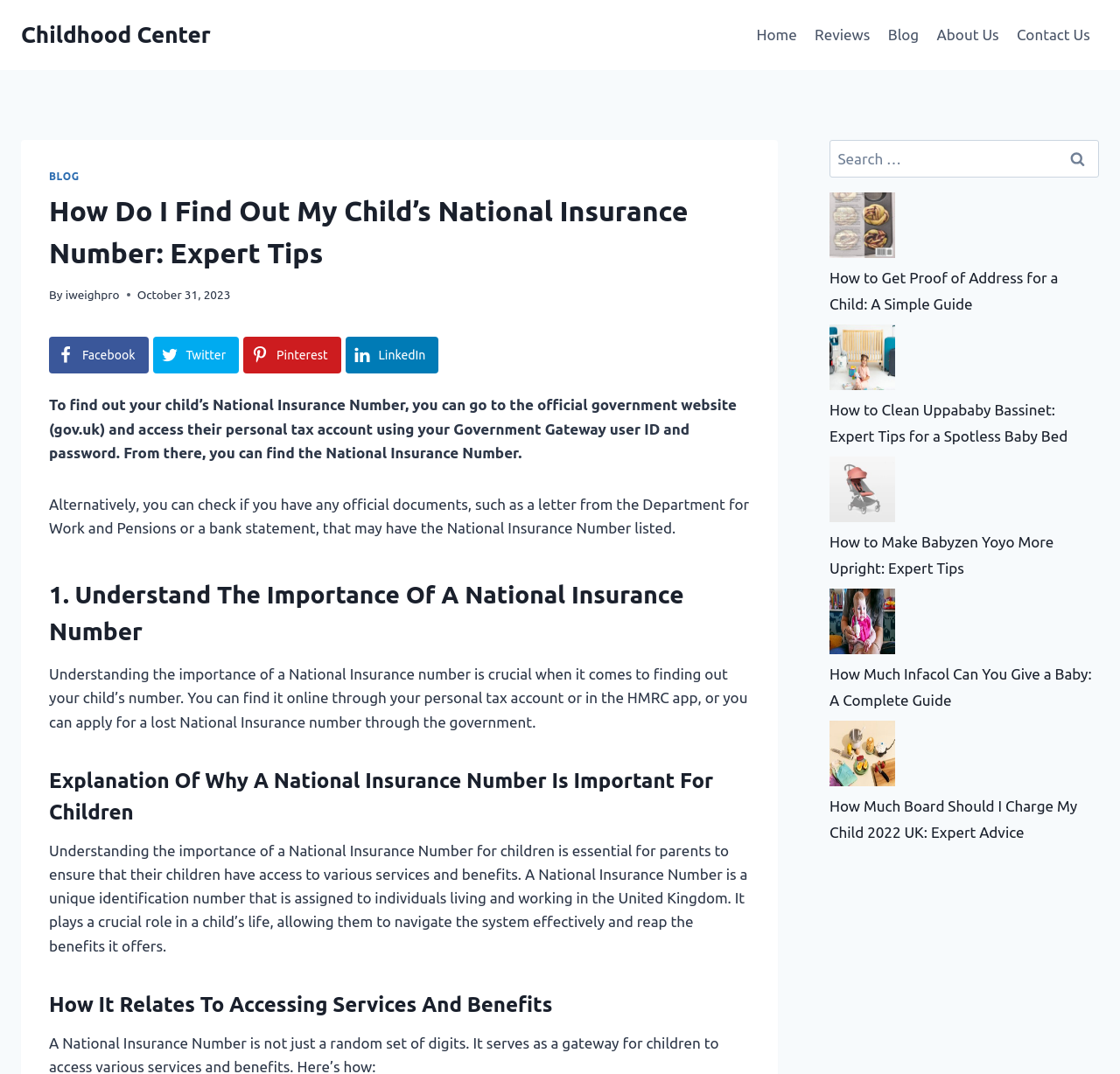Can you give a detailed response to the following question using the information from the image? What is the purpose of a National Insurance Number?

I found the purpose of a National Insurance Number by reading the text content of the webpage, which explains that a National Insurance Number is essential for children to access various services and benefits.